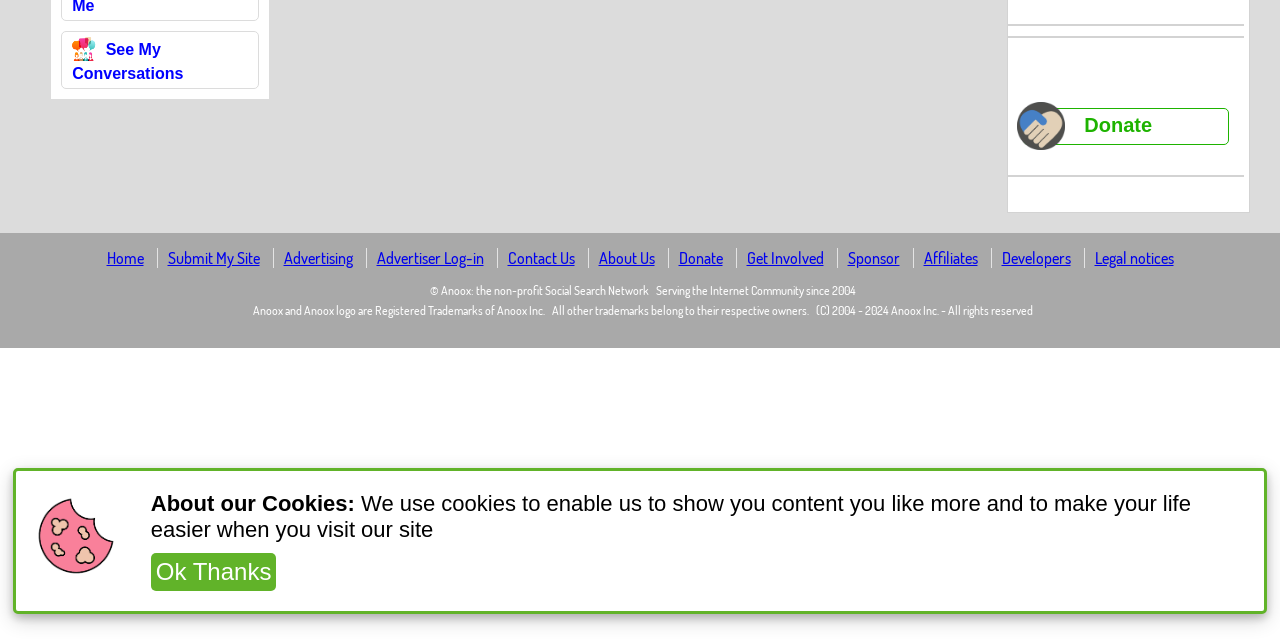Find the bounding box coordinates for the UI element whose description is: "Ok Thanks". The coordinates should be four float numbers between 0 and 1, in the format [left, top, right, bottom].

[0.118, 0.865, 0.216, 0.924]